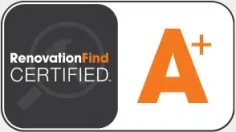Create an exhaustive description of the image.

The image showcases a badge from RenovationFind, prominently featuring the text "RenovationFind CERTIFIED." along with a bold "A+" rating. This certification badge is commonly used to signify that a company has met stringent quality and service standards set by RenovationFind, a platform that connects homeowners with trusted contractors. The badge is designed with a modern and professional aesthetic, combining a gray background with clear, distinct typography to convey credibility and excellence in service. This designation suggests that the associated business has a strong reputation for reliability and quality in the home renovation industry.